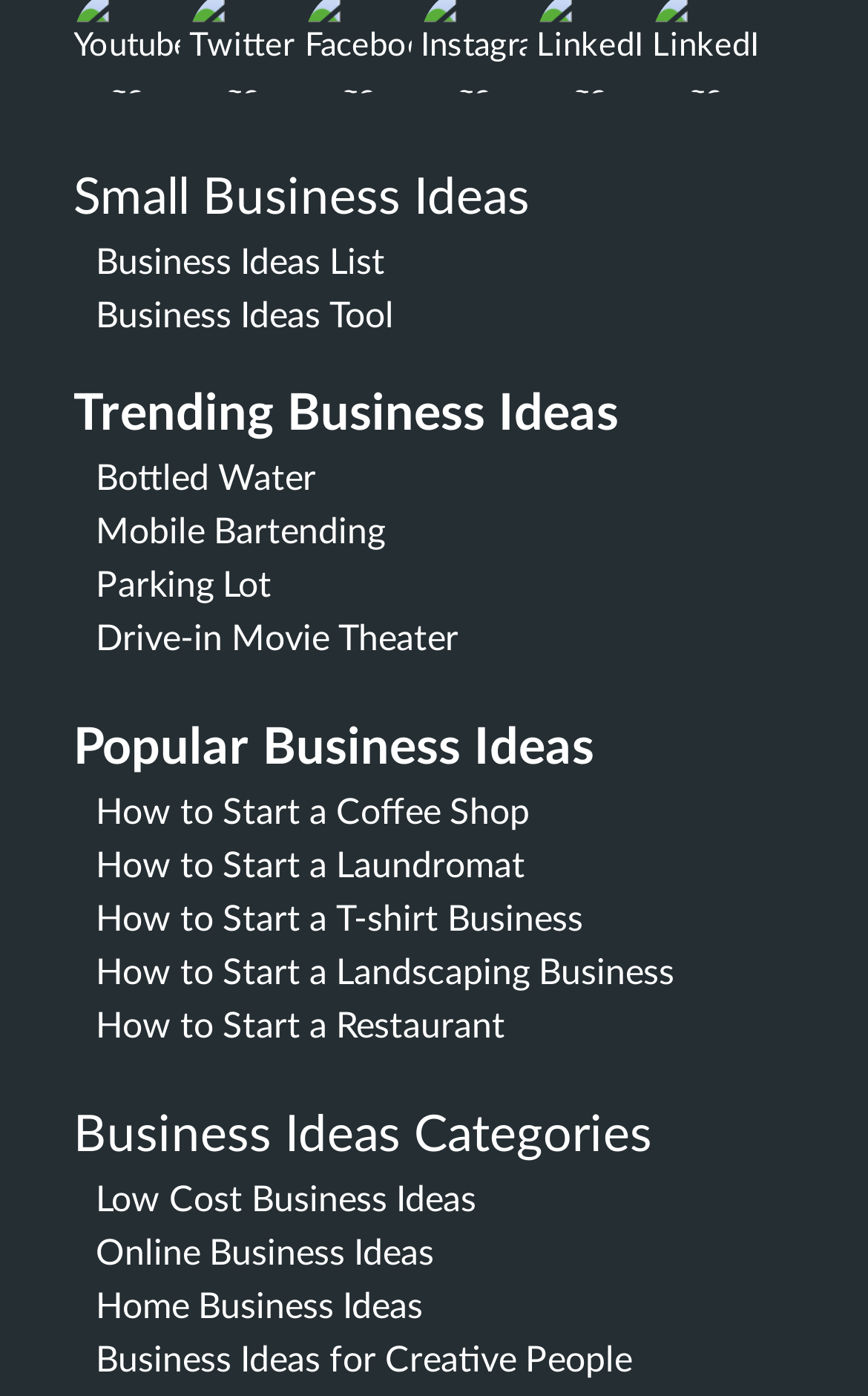Identify the coordinates of the bounding box for the element described below: "How to Start a Laundromat". Return the coordinates as four float numbers between 0 and 1: [left, top, right, bottom].

[0.111, 0.607, 0.605, 0.633]